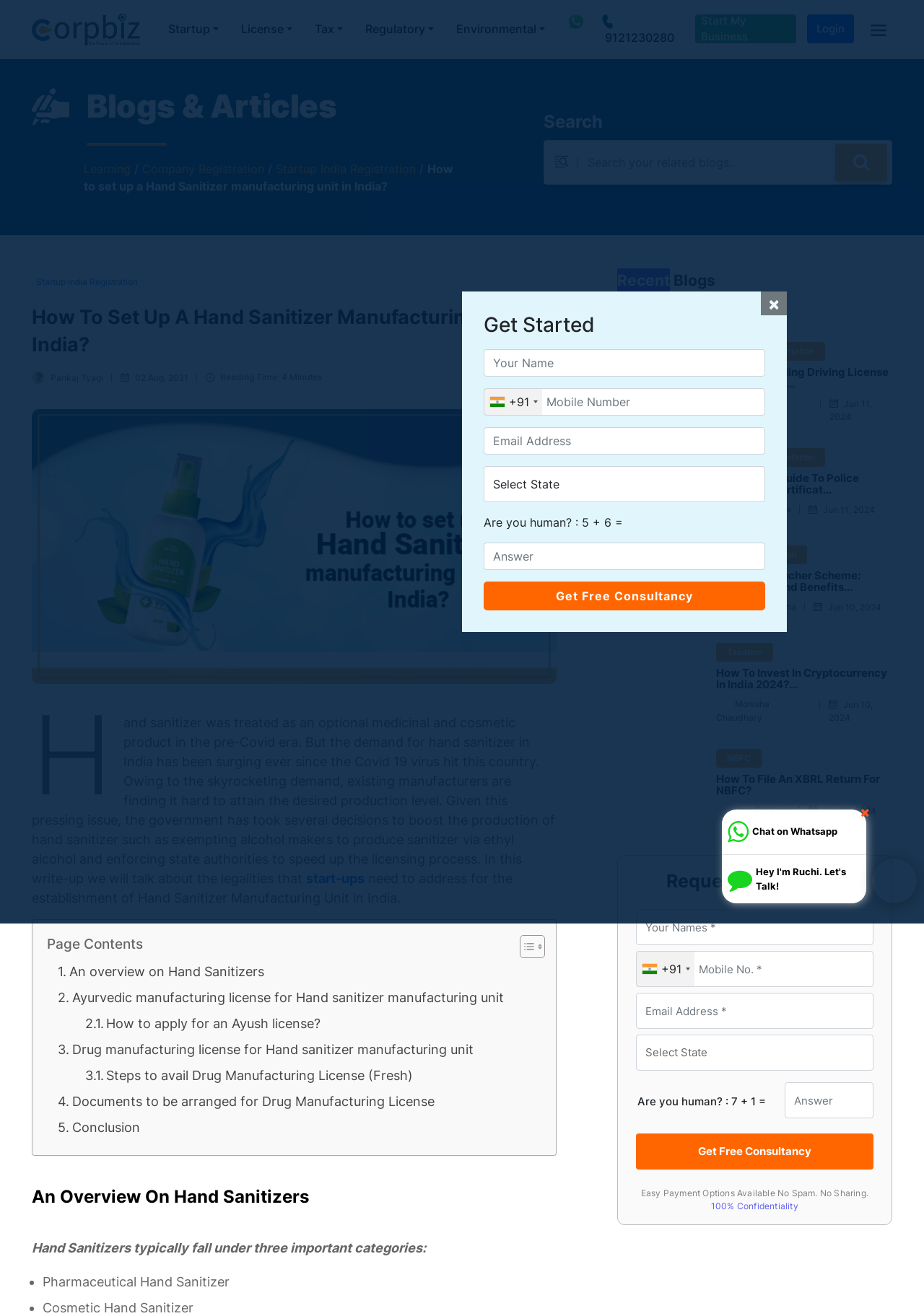Determine the main headline from the webpage and extract its text.

How To Set Up A Hand Sanitizer Manufacturing Unit In India?